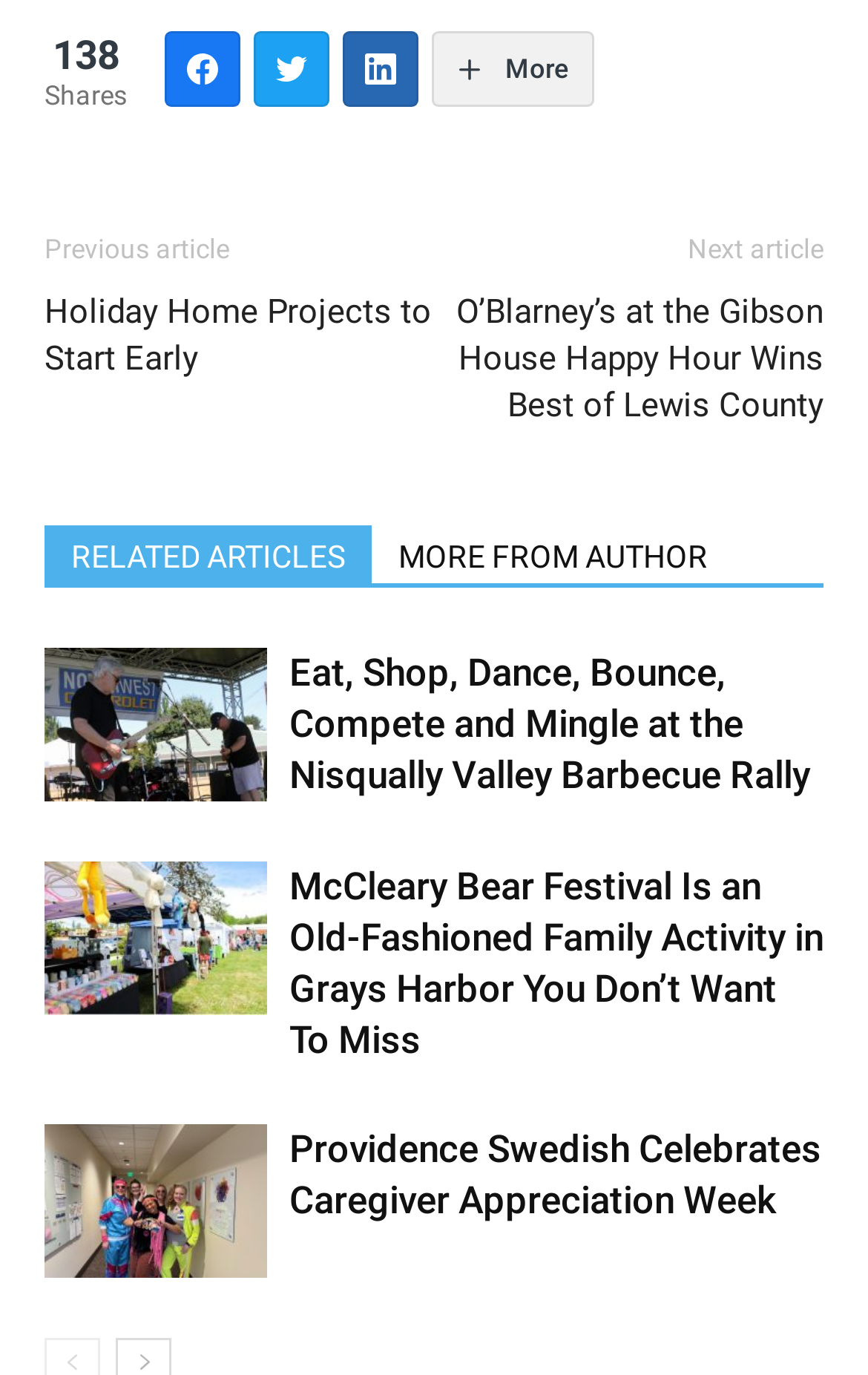What is the text of the footer element?
Answer the question with a detailed explanation, including all necessary information.

I looked at the footer element with the ID 399 and found the static text elements 'Previous article' and 'Next article'.